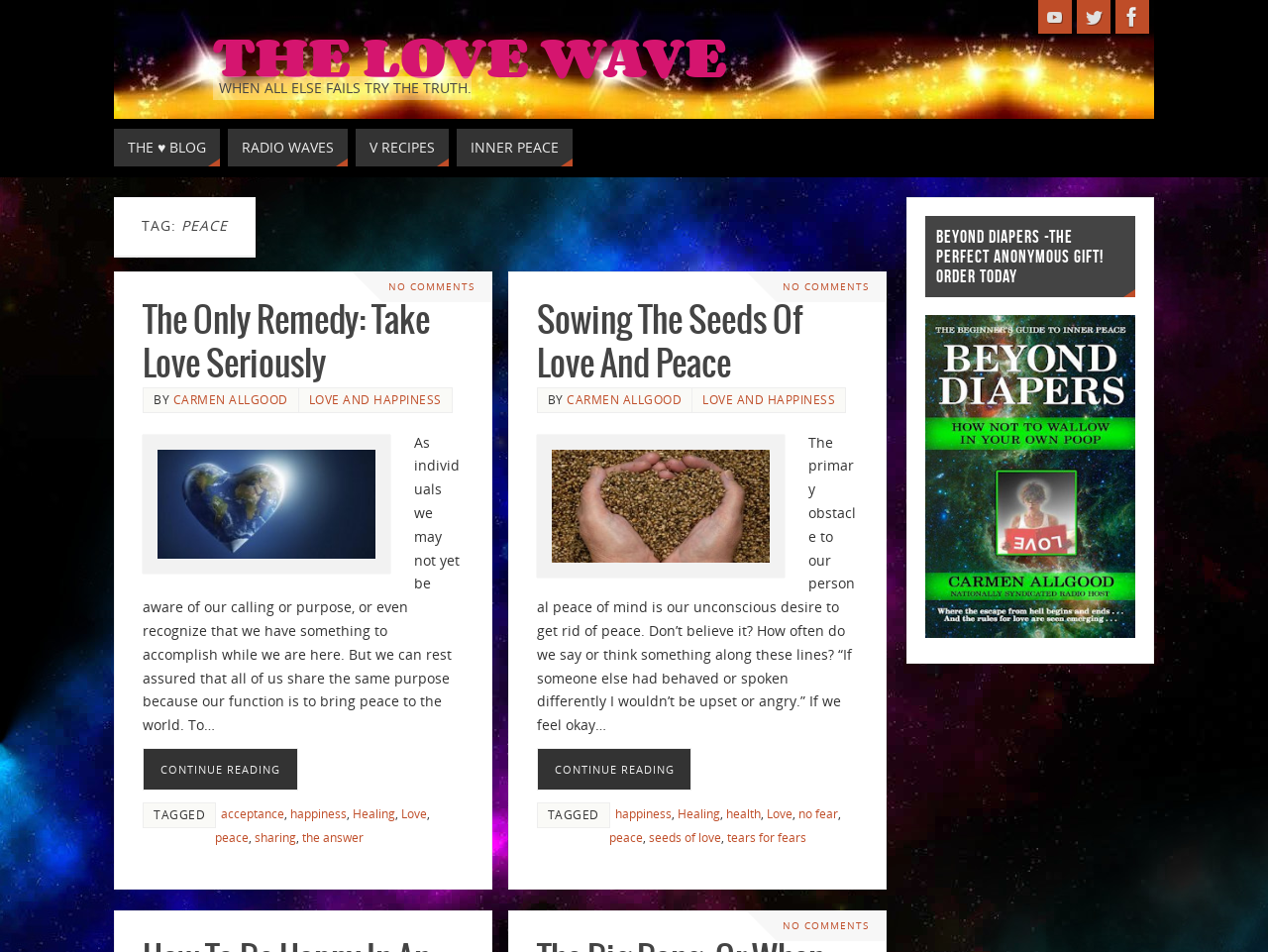How many social media links are present at the top?
Please look at the screenshot and answer in one word or a short phrase.

3